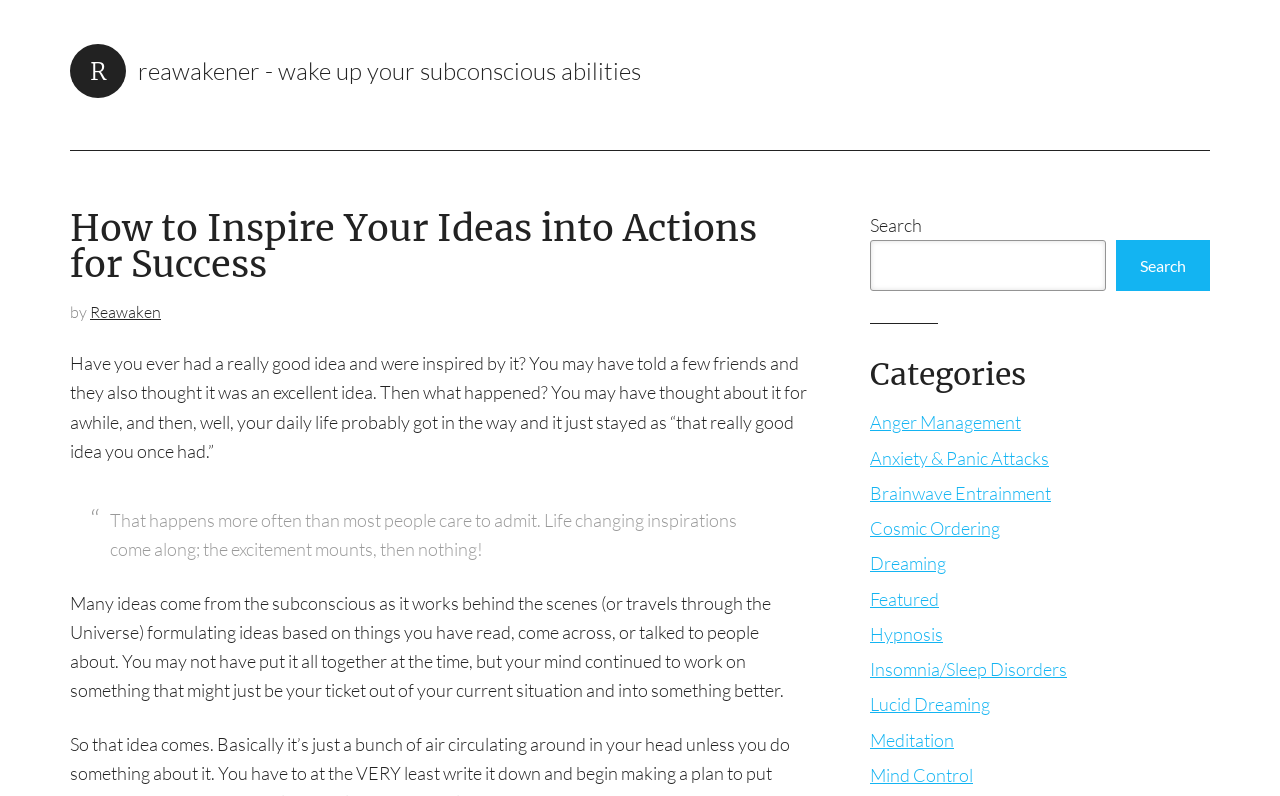Identify the bounding box of the UI component described as: "Reawaken".

[0.07, 0.379, 0.126, 0.405]